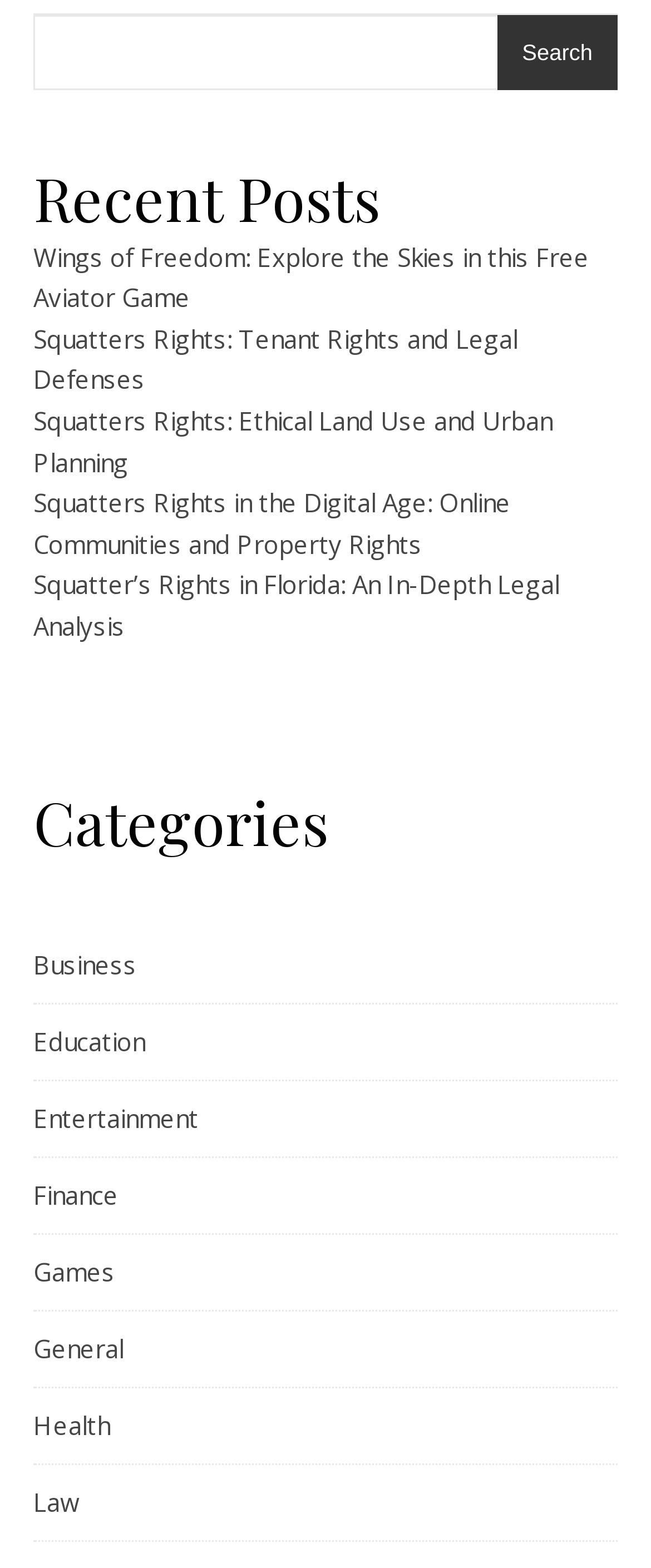Please specify the bounding box coordinates of the clickable region to carry out the following instruction: "explore Law section". The coordinates should be four float numbers between 0 and 1, in the format [left, top, right, bottom].

[0.051, 0.934, 0.123, 0.982]